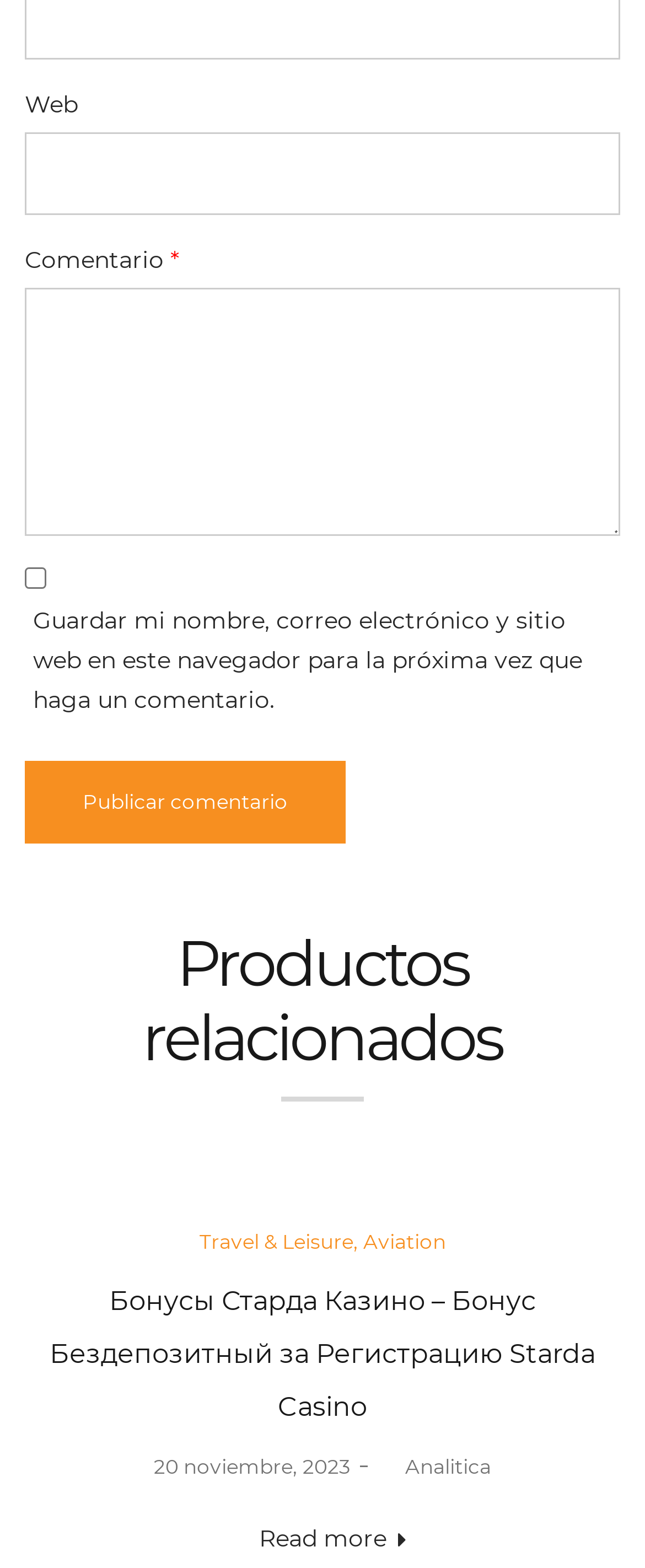Who is the author of the article? Using the information from the screenshot, answer with a single word or phrase.

Analitica